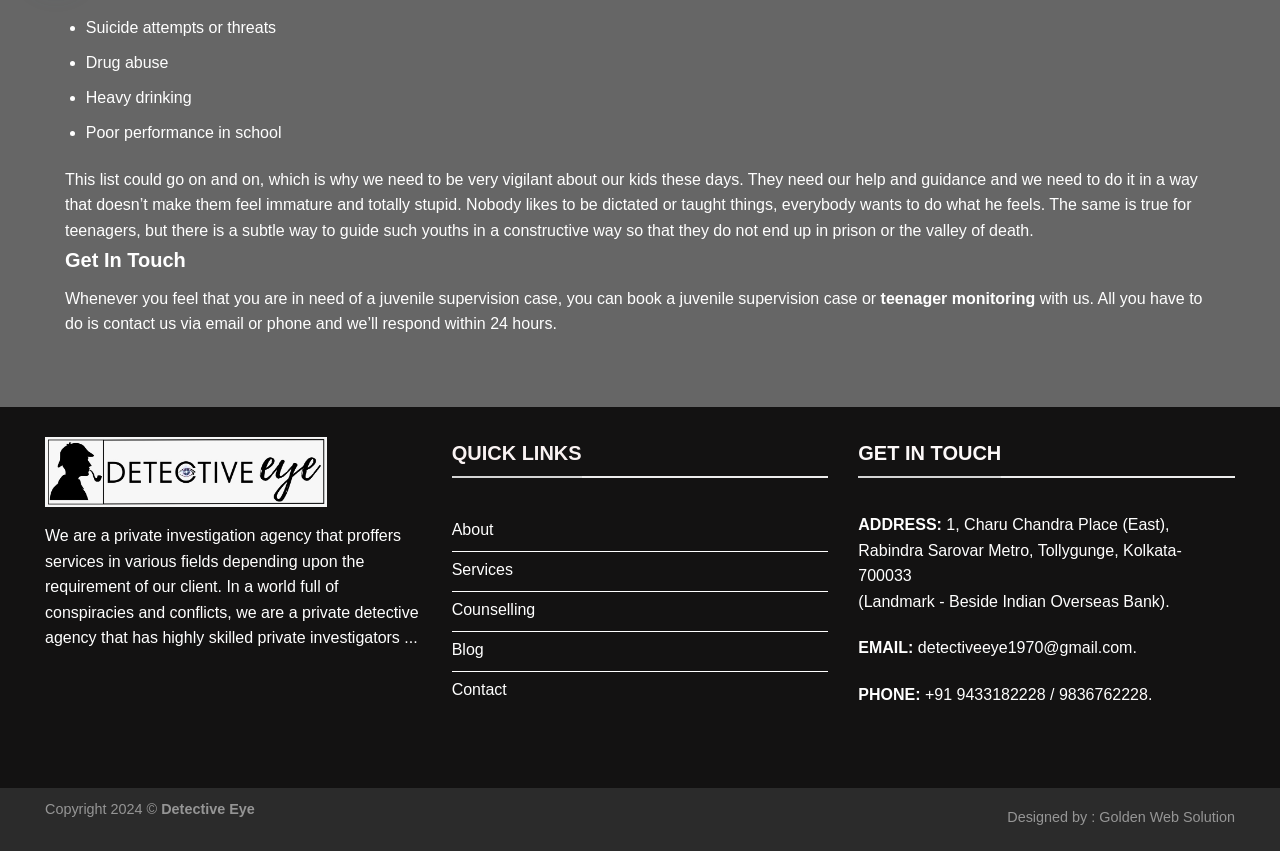Using the webpage screenshot, locate the HTML element that fits the following description and provide its bounding box: "Blog".

[0.353, 0.743, 0.647, 0.79]